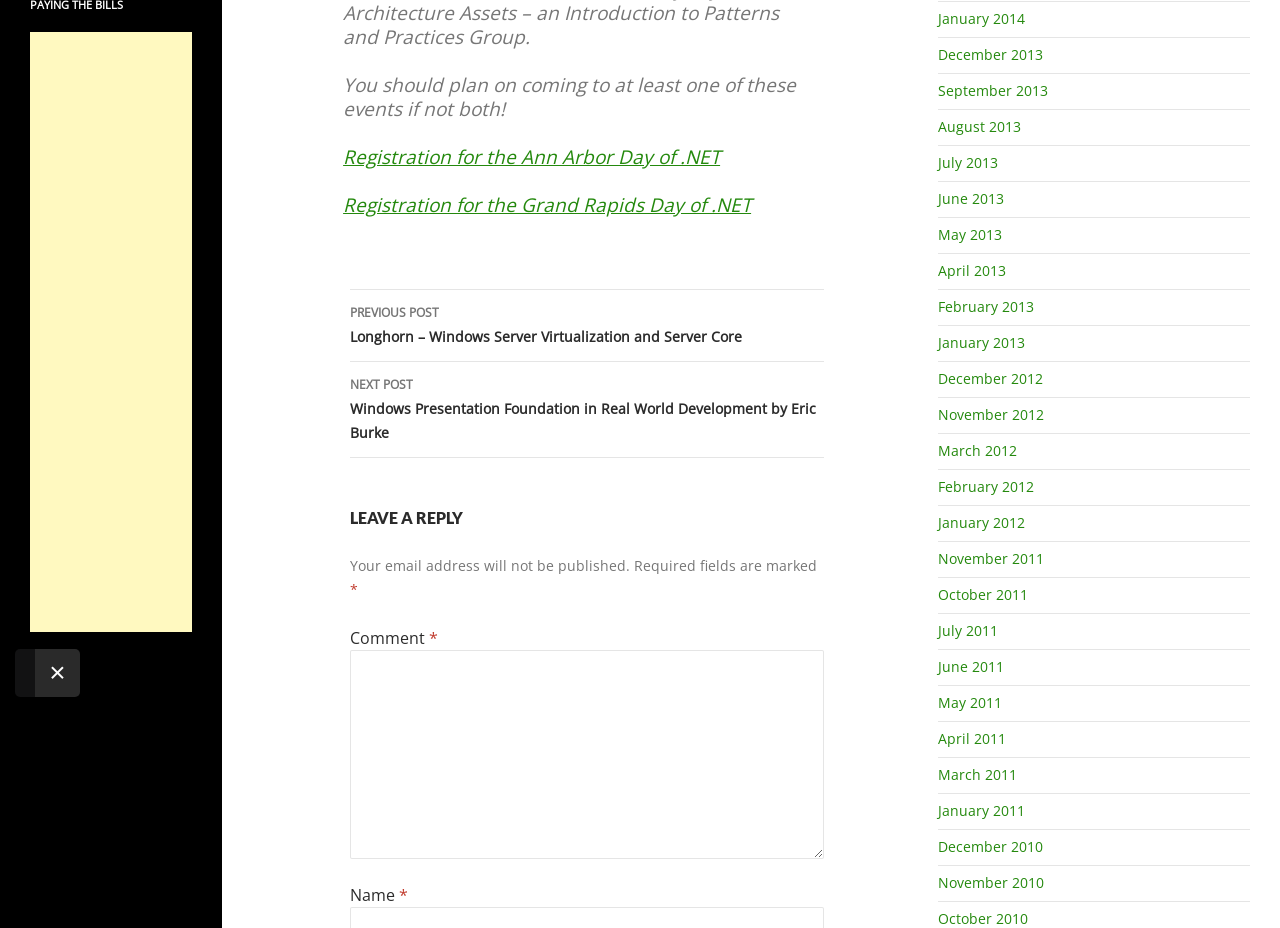Please find the bounding box coordinates in the format (top-left x, top-left y, bottom-right x, bottom-right y) for the given element description. Ensure the coordinates are floating point numbers between 0 and 1. Description: ×

[0.027, 0.699, 0.062, 0.751]